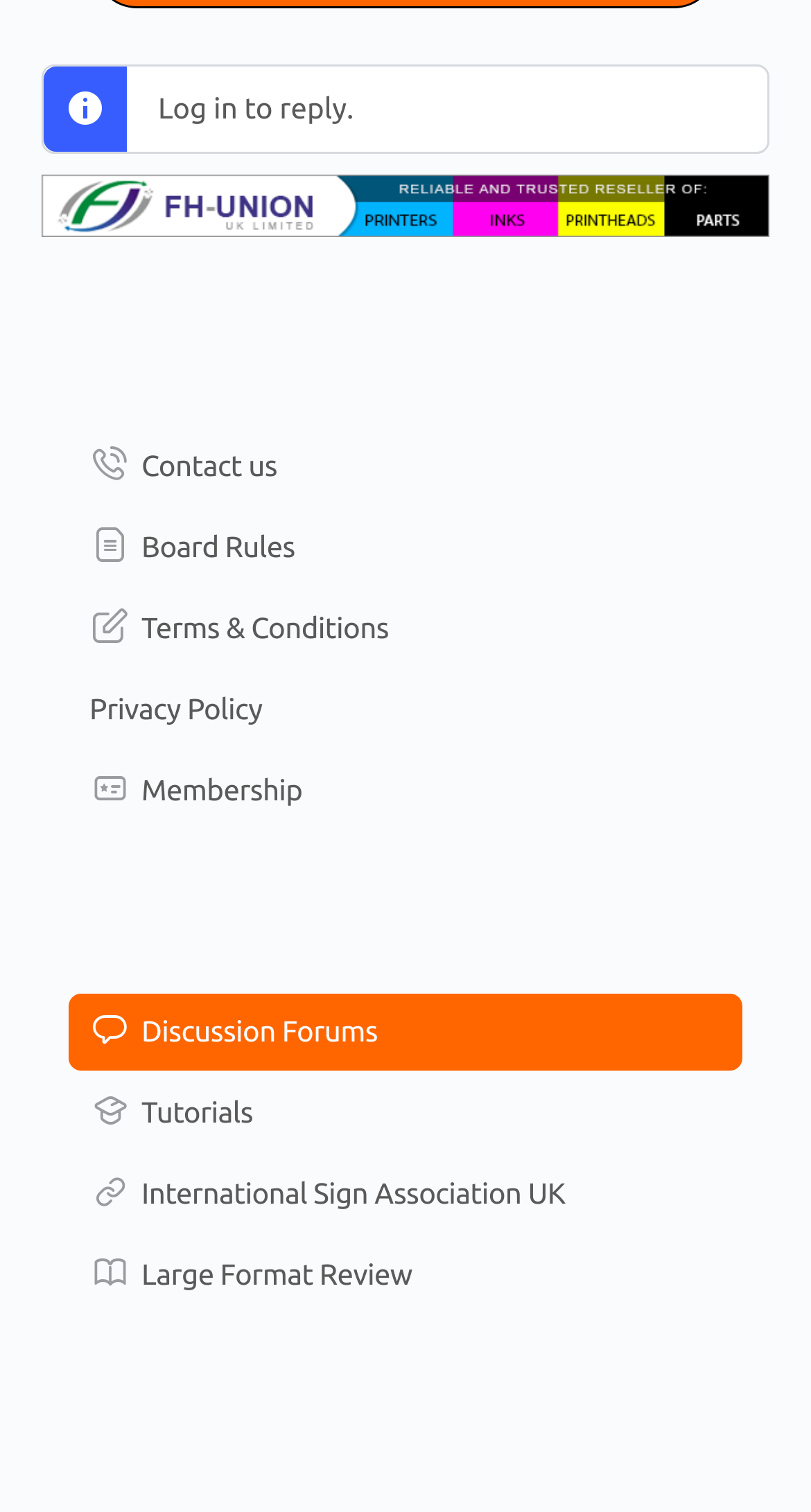What type of content is discussed in the 'Discussion Forums' section?
Craft a detailed and extensive response to the question.

The link 'Discussion Forums' is located in the second complementary section of the webpage, but there is no explicit information about the type of content discussed in this section. It can be inferred that it might be related to the topic of the webpage, but the exact nature of the content is unknown.